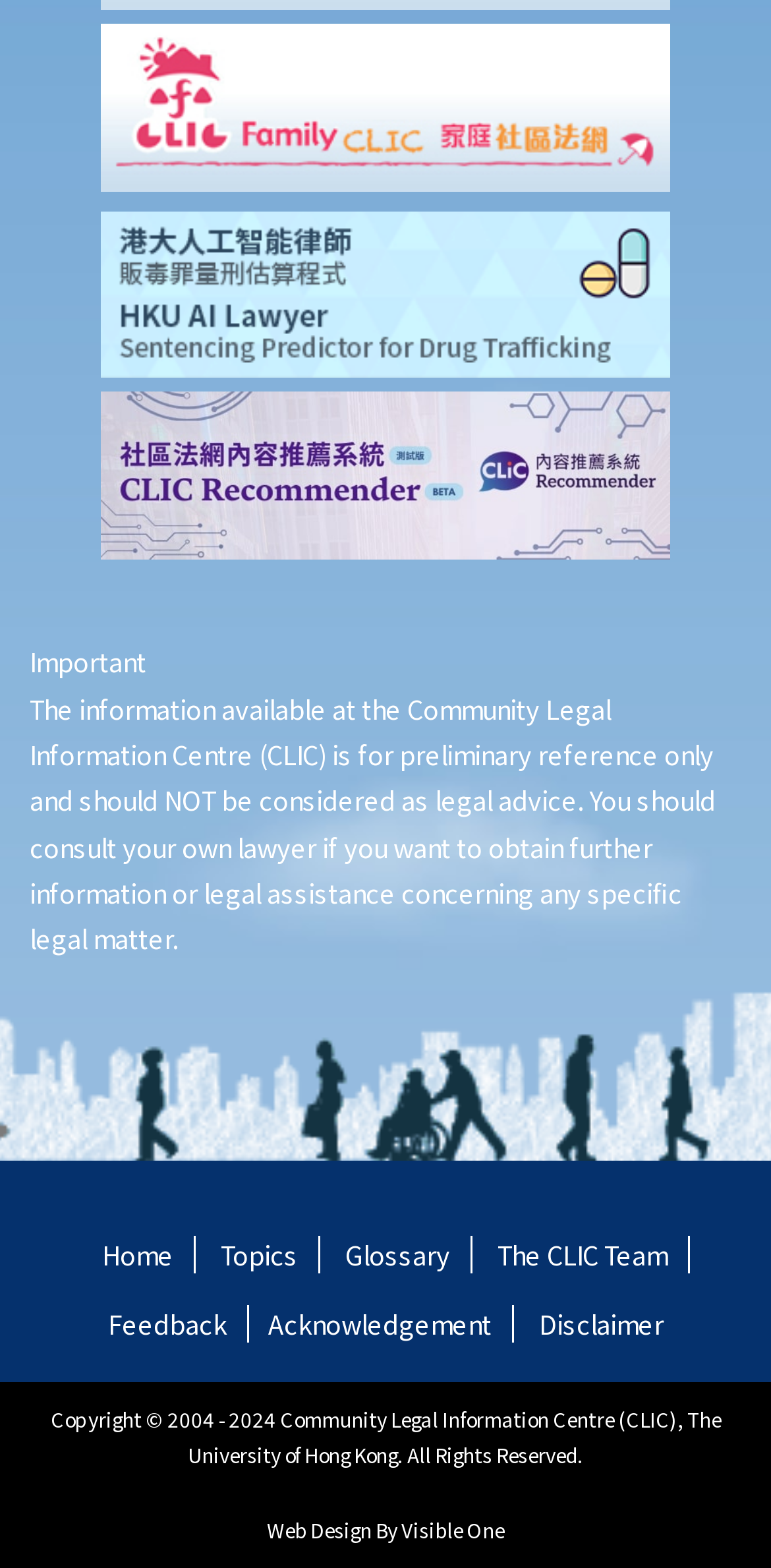Please reply with a single word or brief phrase to the question: 
What is the topic of the webpage?

Civil action